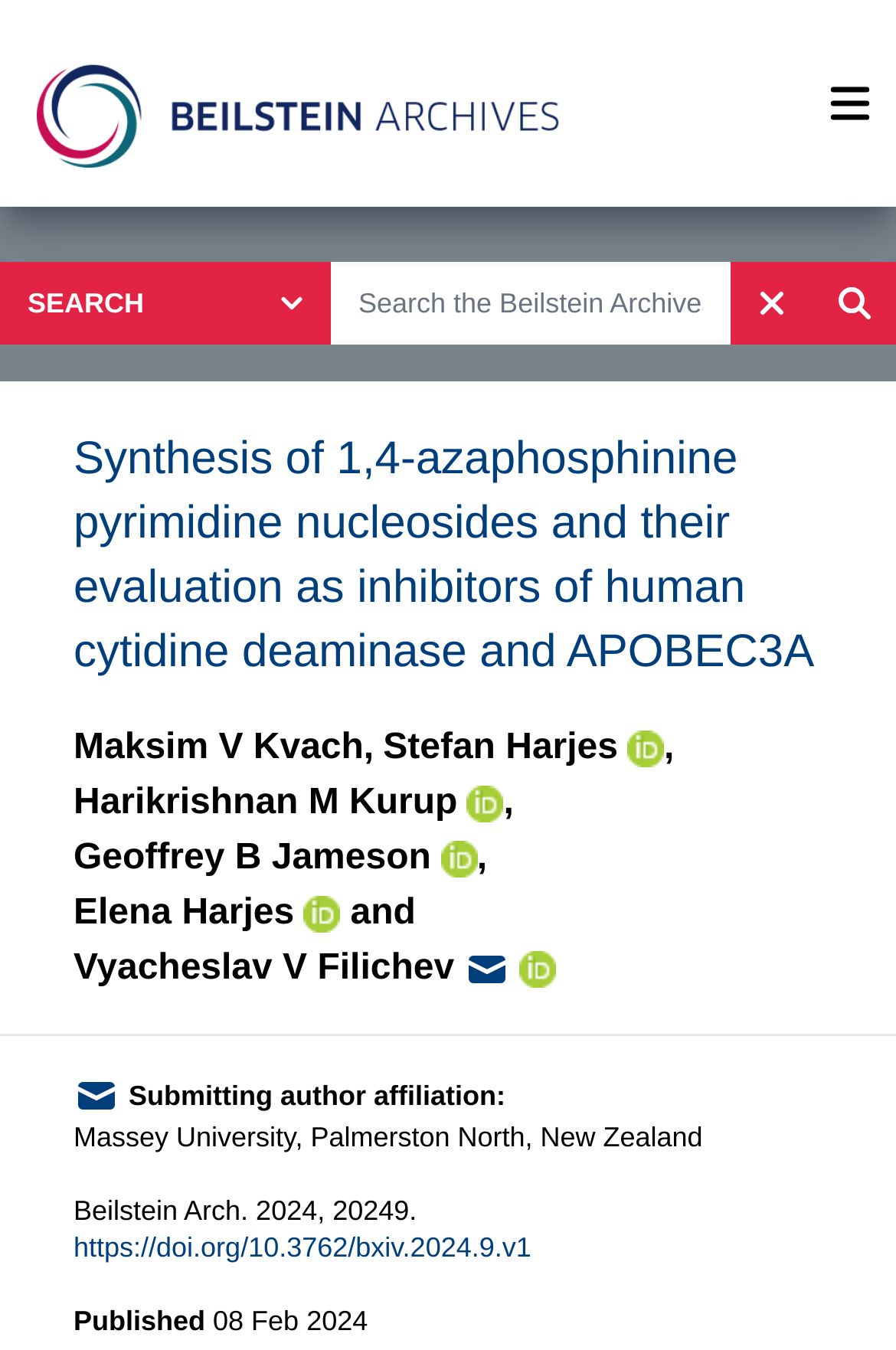Please determine the bounding box coordinates for the element with the description: "https://doi.org/10.3762/bxiv.2024.9.v1".

[0.082, 0.913, 0.593, 0.937]